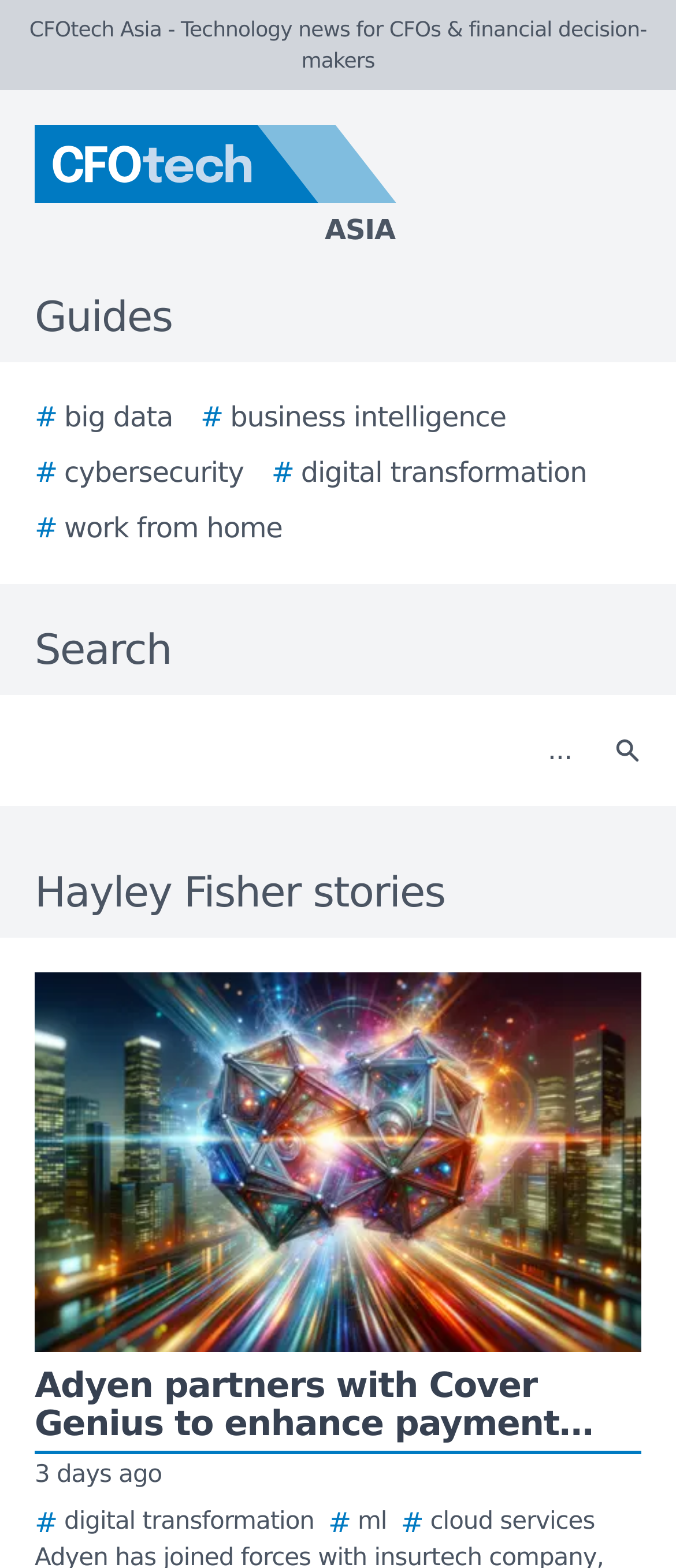Determine the bounding box coordinates of the clickable element to achieve the following action: 'Click the CFOtech Asia logo'. Provide the coordinates as four float values between 0 and 1, formatted as [left, top, right, bottom].

[0.0, 0.08, 0.923, 0.16]